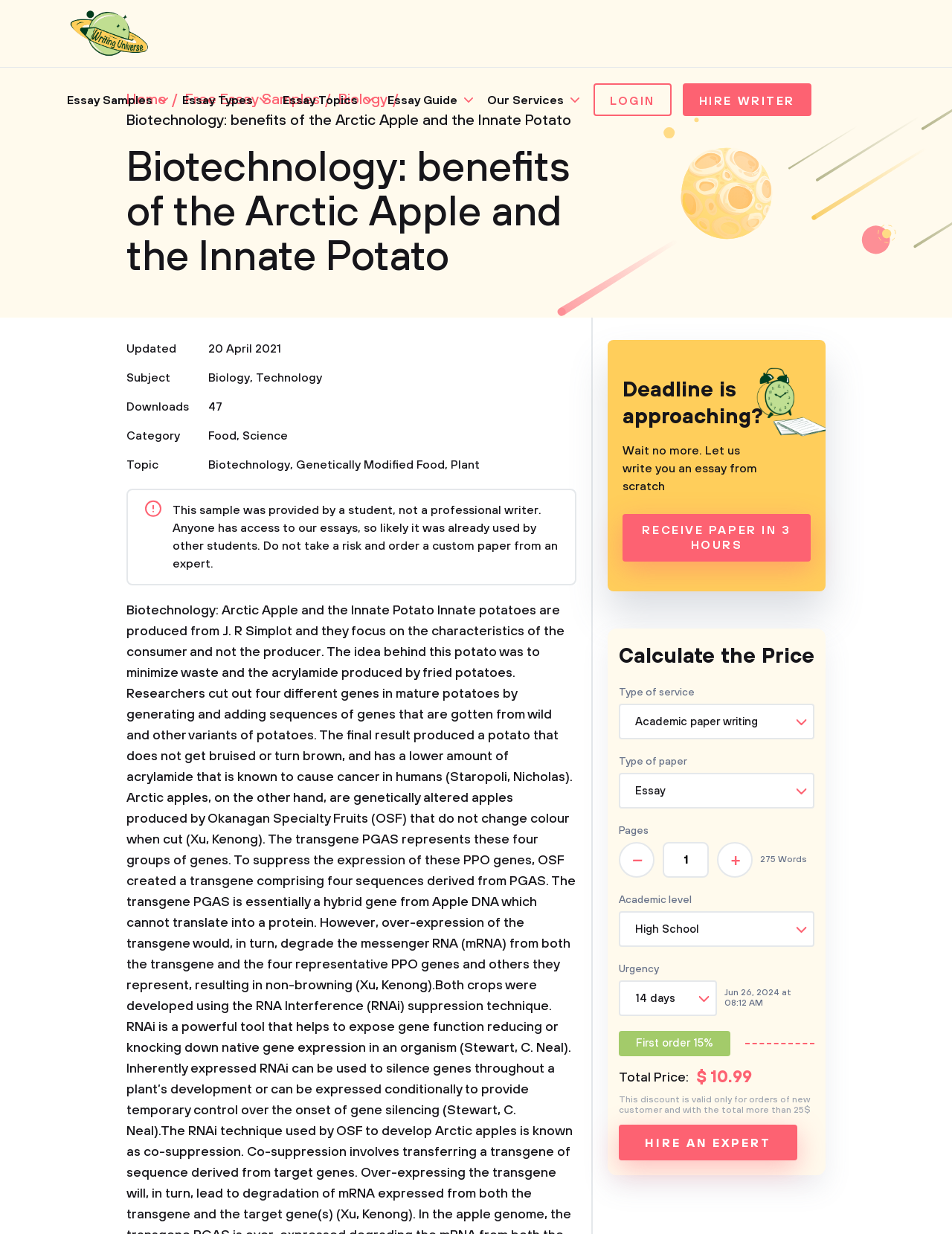What is the category of the essay?
Answer with a single word or phrase, using the screenshot for reference.

Food, Science